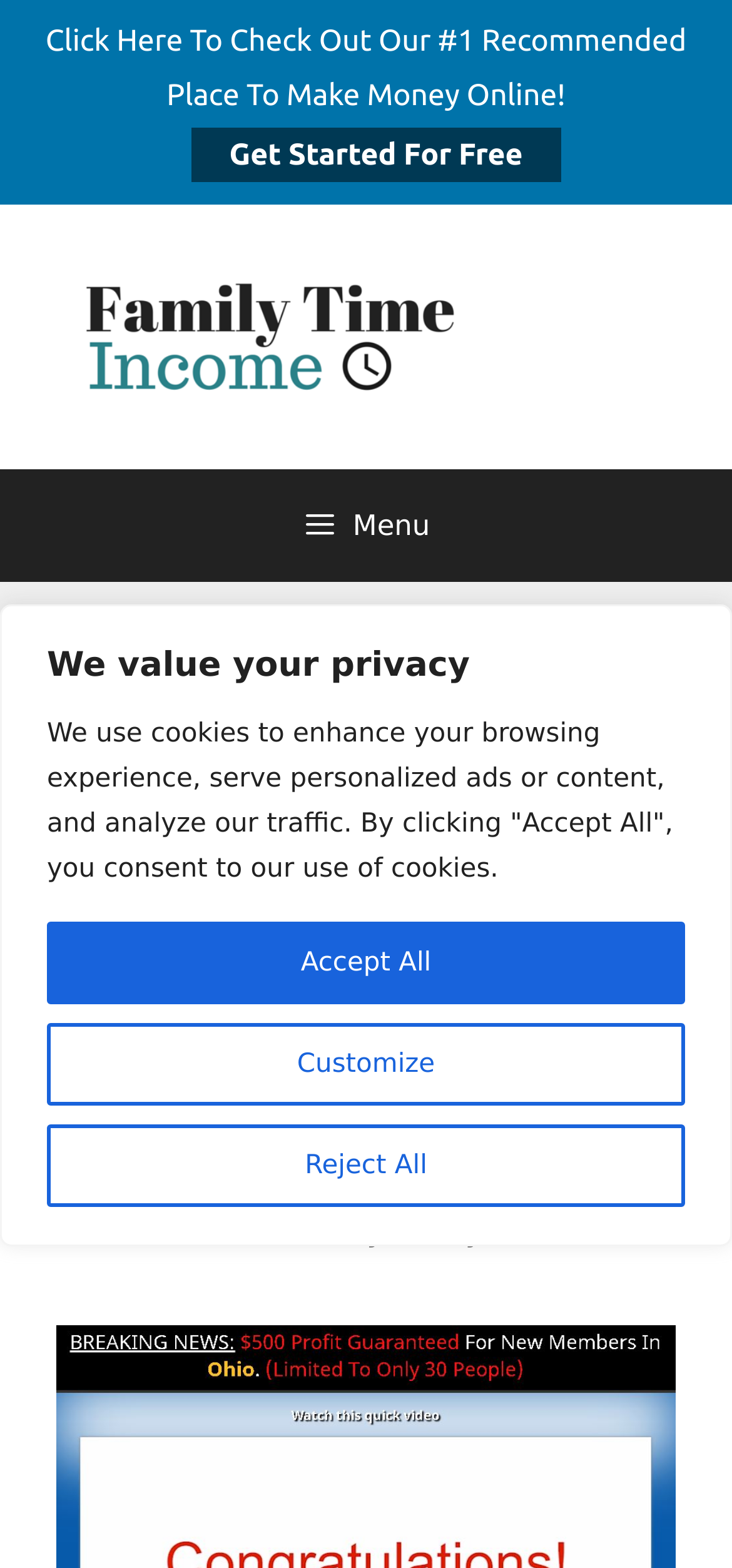Please identify the bounding box coordinates of the region to click in order to complete the given instruction: "Click the Family Time Income link". The coordinates should be four float numbers between 0 and 1, i.e., [left, top, right, bottom].

[0.103, 0.203, 0.897, 0.227]